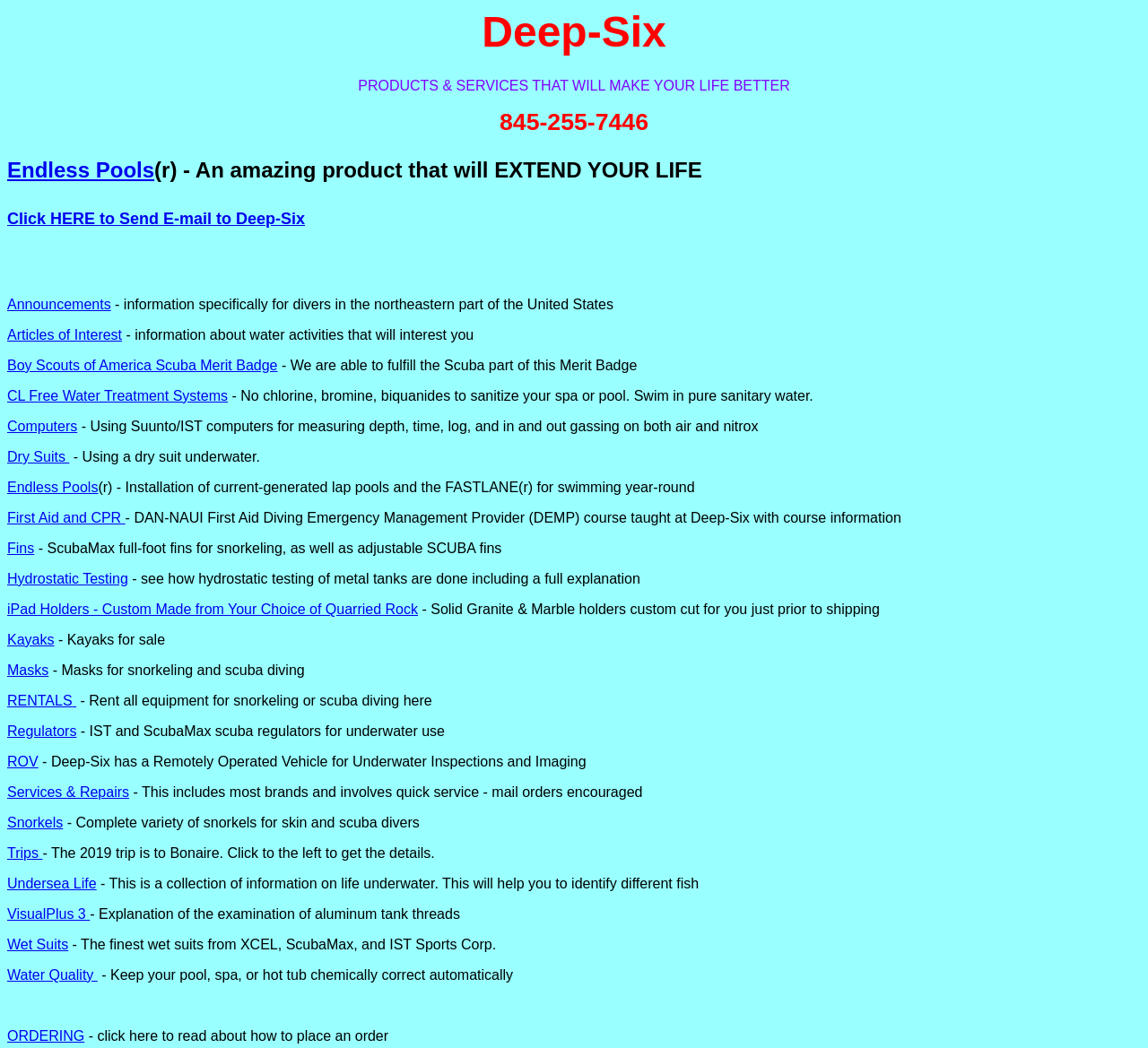Identify the bounding box coordinates of the area you need to click to perform the following instruction: "Click on Endless Pools".

[0.006, 0.151, 0.134, 0.174]